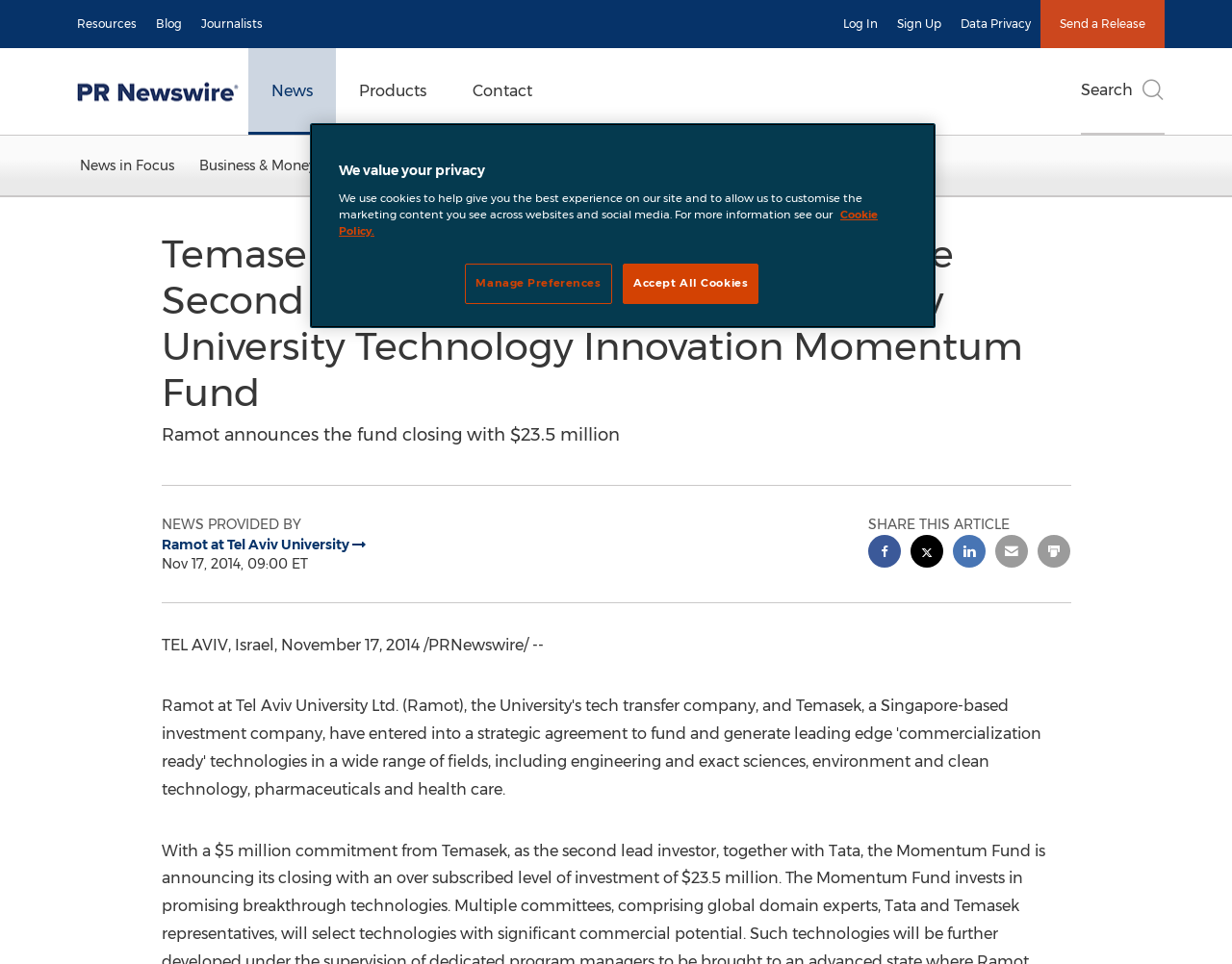Bounding box coordinates are specified in the format (top-left x, top-left y, bottom-right x, bottom-right y). All values are floating point numbers bounded between 0 and 1. Please provide the bounding box coordinate of the region this sentence describes: aria-label="facebook sharing"

[0.705, 0.554, 0.732, 0.593]